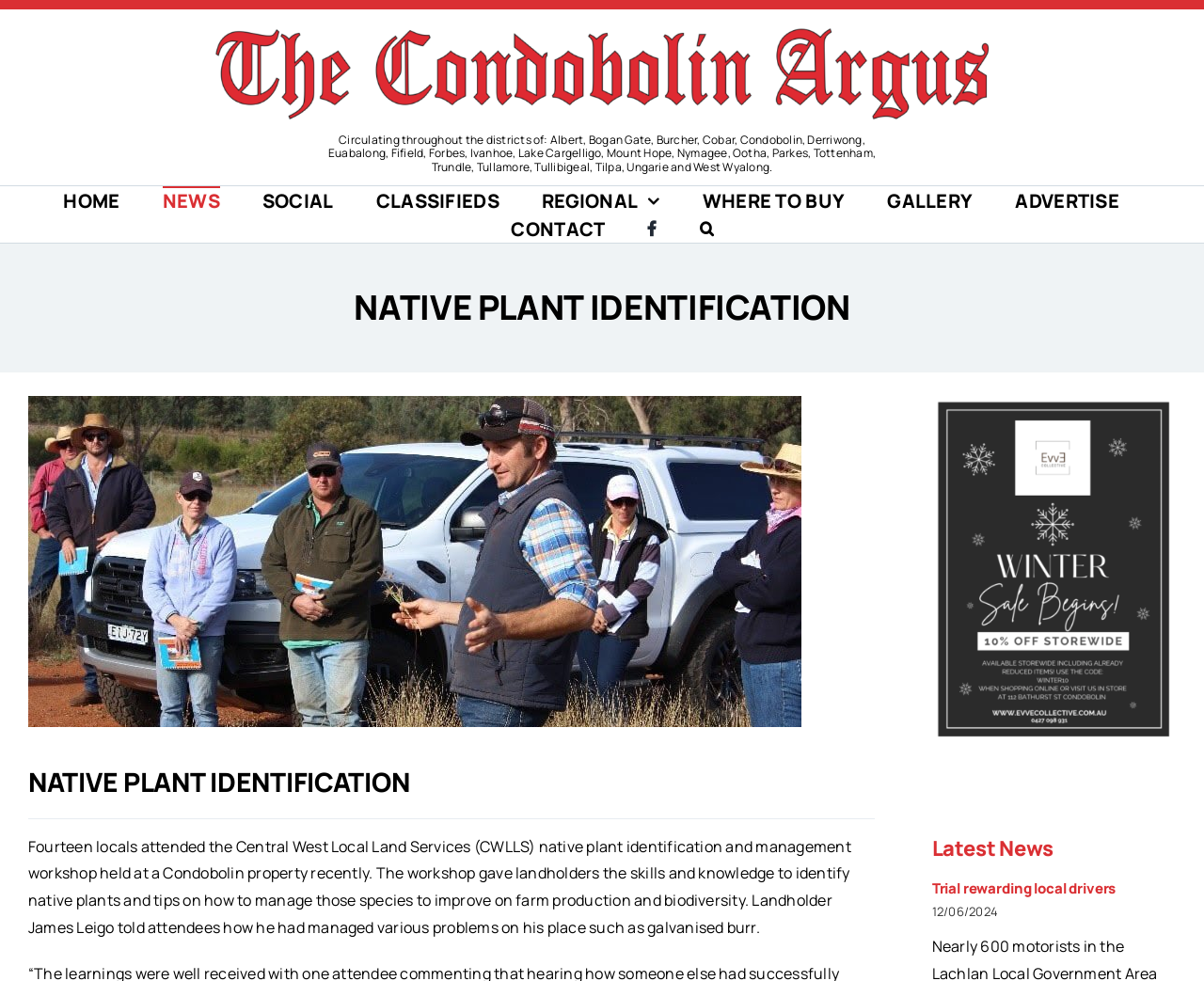Given the description "Survival 36", provide the bounding box coordinates of the corresponding UI element.

None